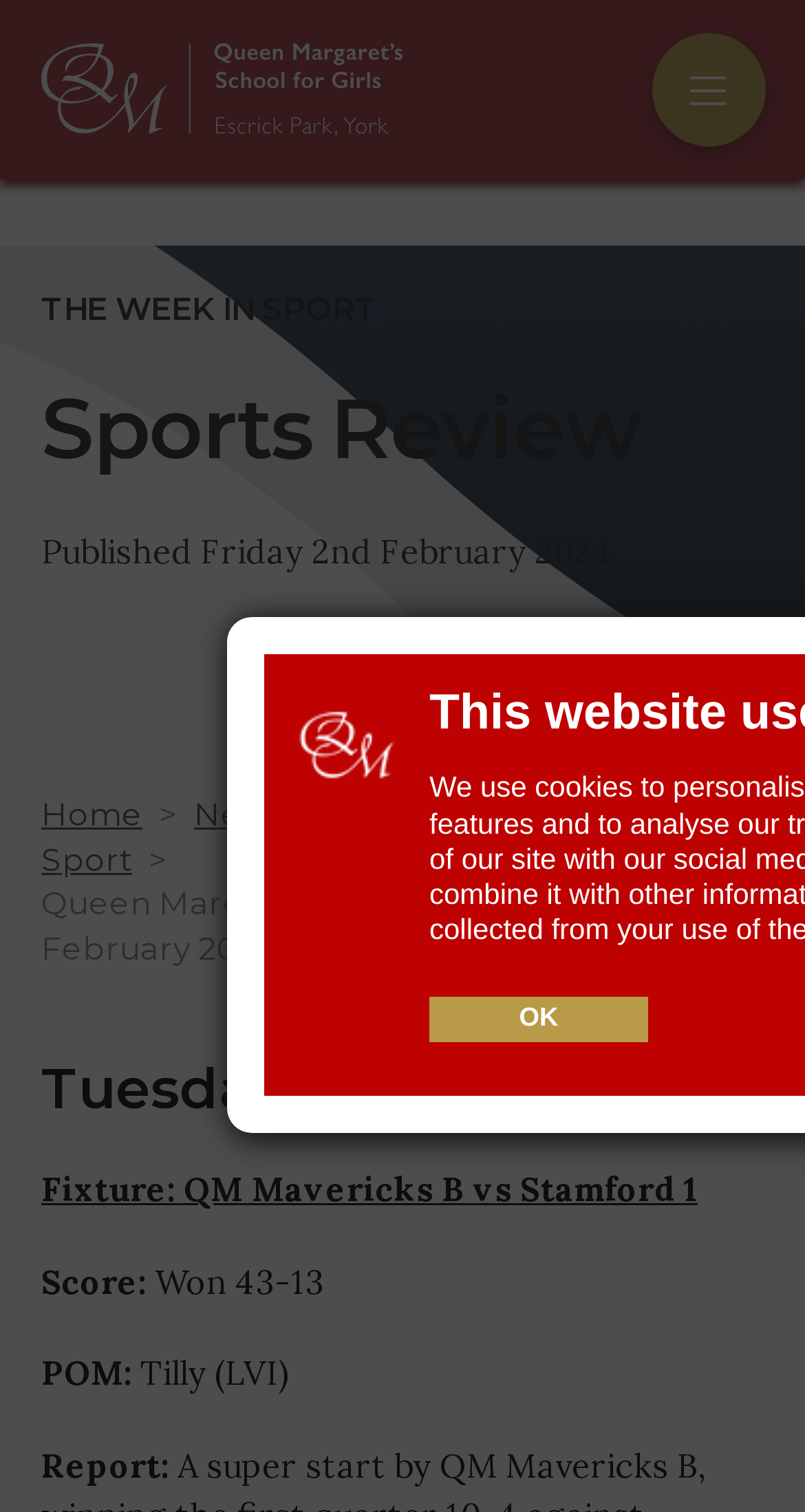Please provide the bounding box coordinates for the element that needs to be clicked to perform the following instruction: "Open navigation menu". The coordinates should be given as four float numbers between 0 and 1, i.e., [left, top, right, bottom].

[0.809, 0.022, 0.95, 0.097]